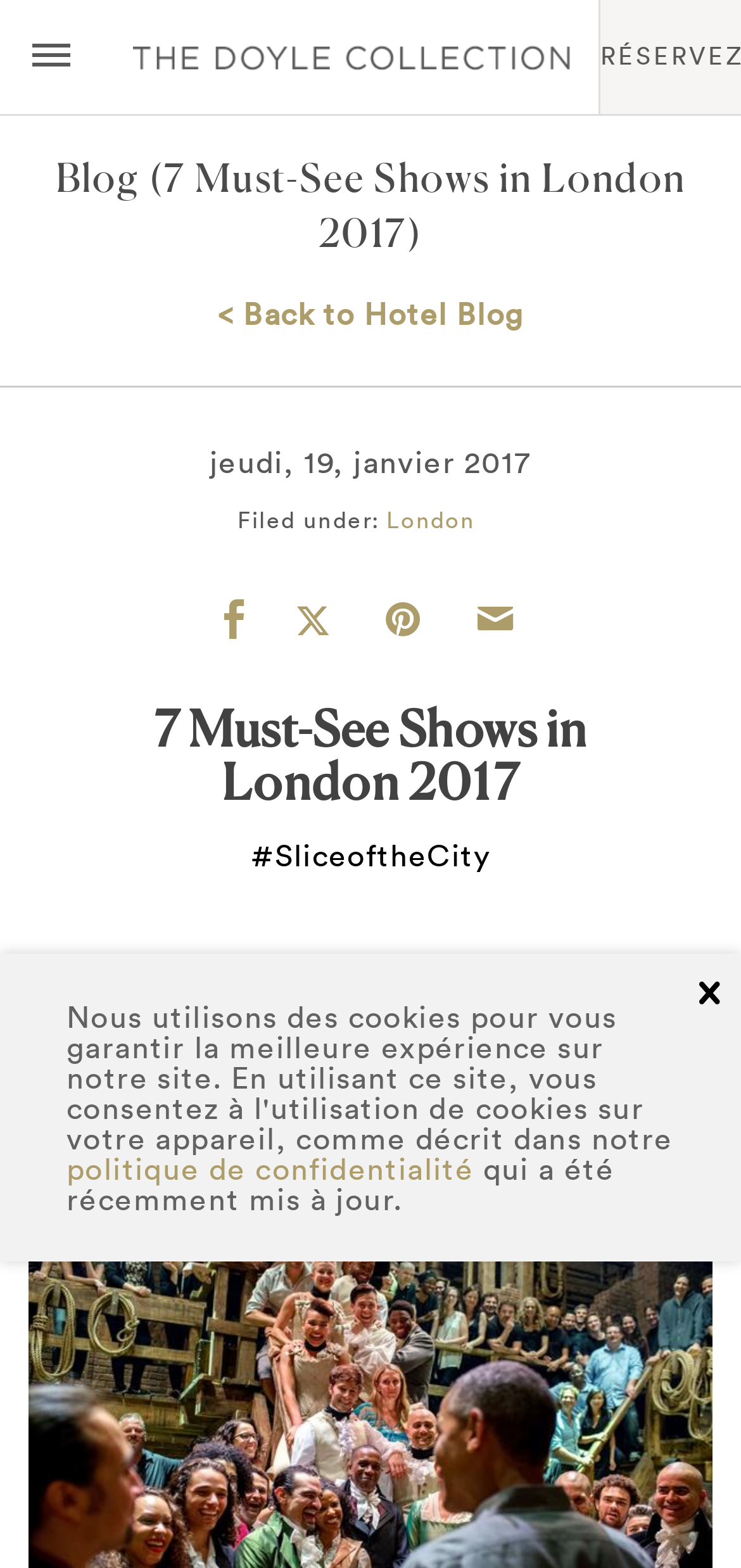Please answer the following question using a single word or phrase: 
How many shows are recommended in the blog post?

7